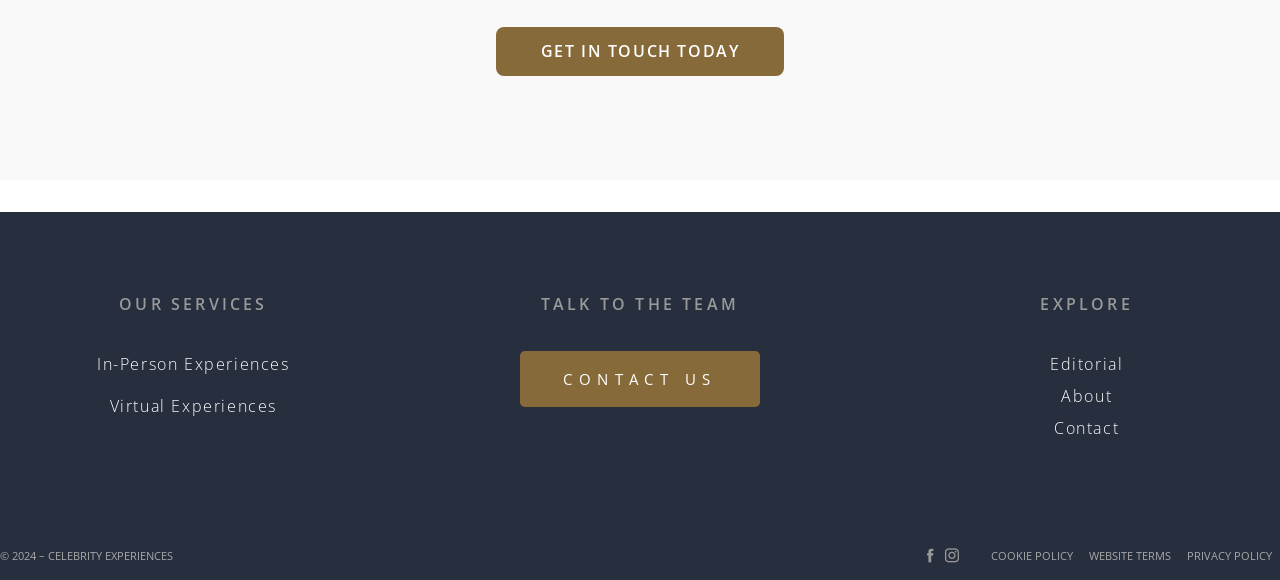Find the bounding box coordinates of the element to click in order to complete this instruction: "Contact the team". The bounding box coordinates must be four float numbers between 0 and 1, denoted as [left, top, right, bottom].

[0.406, 0.605, 0.594, 0.702]